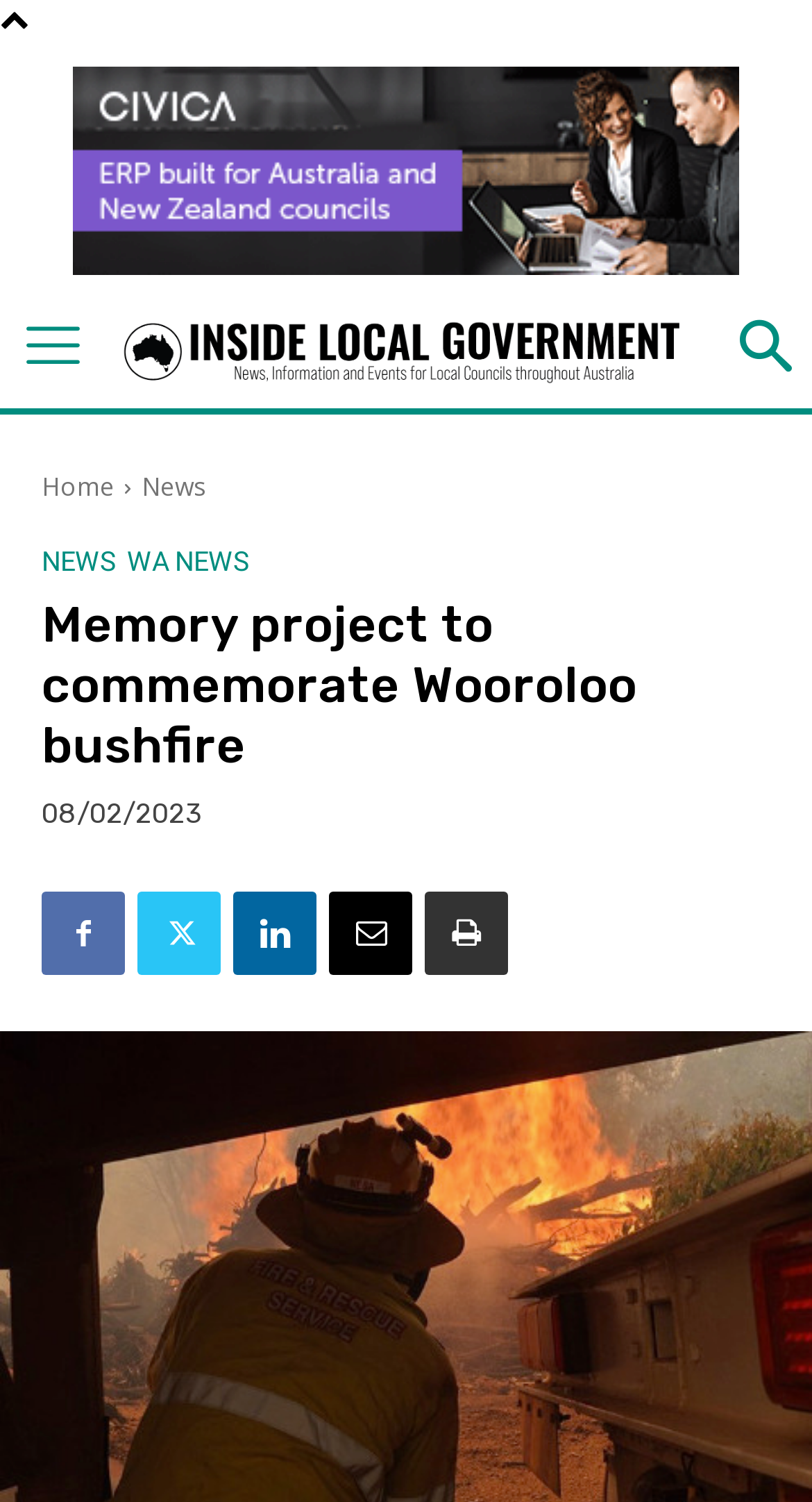Can you find the bounding box coordinates for the element that needs to be clicked to execute this instruction: "Share on social media"? The coordinates should be given as four float numbers between 0 and 1, i.e., [left, top, right, bottom].

[0.287, 0.594, 0.39, 0.649]